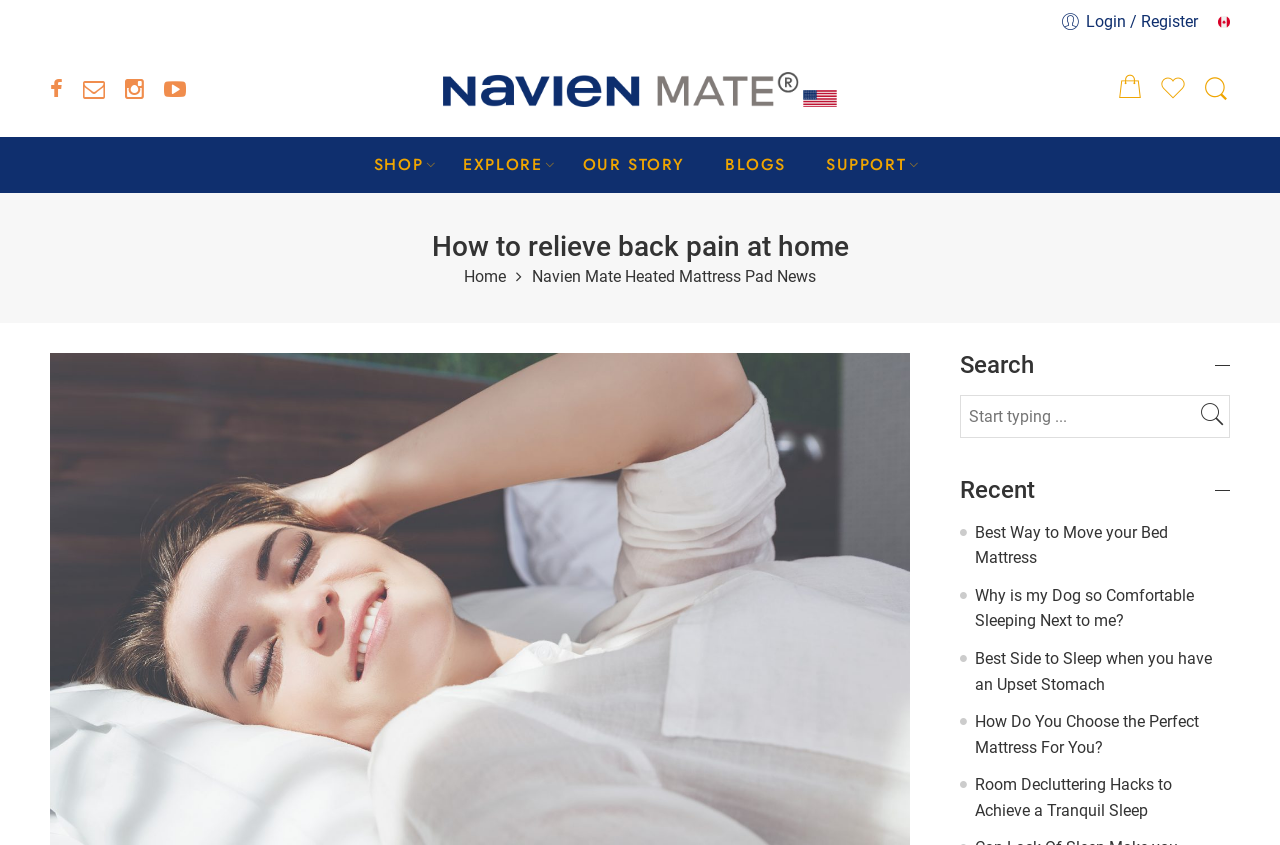Determine the bounding box coordinates of the clickable area required to perform the following instruction: "Explore the website". The coordinates should be represented as four float numbers between 0 and 1: [left, top, right, bottom].

[0.362, 0.162, 0.424, 0.228]